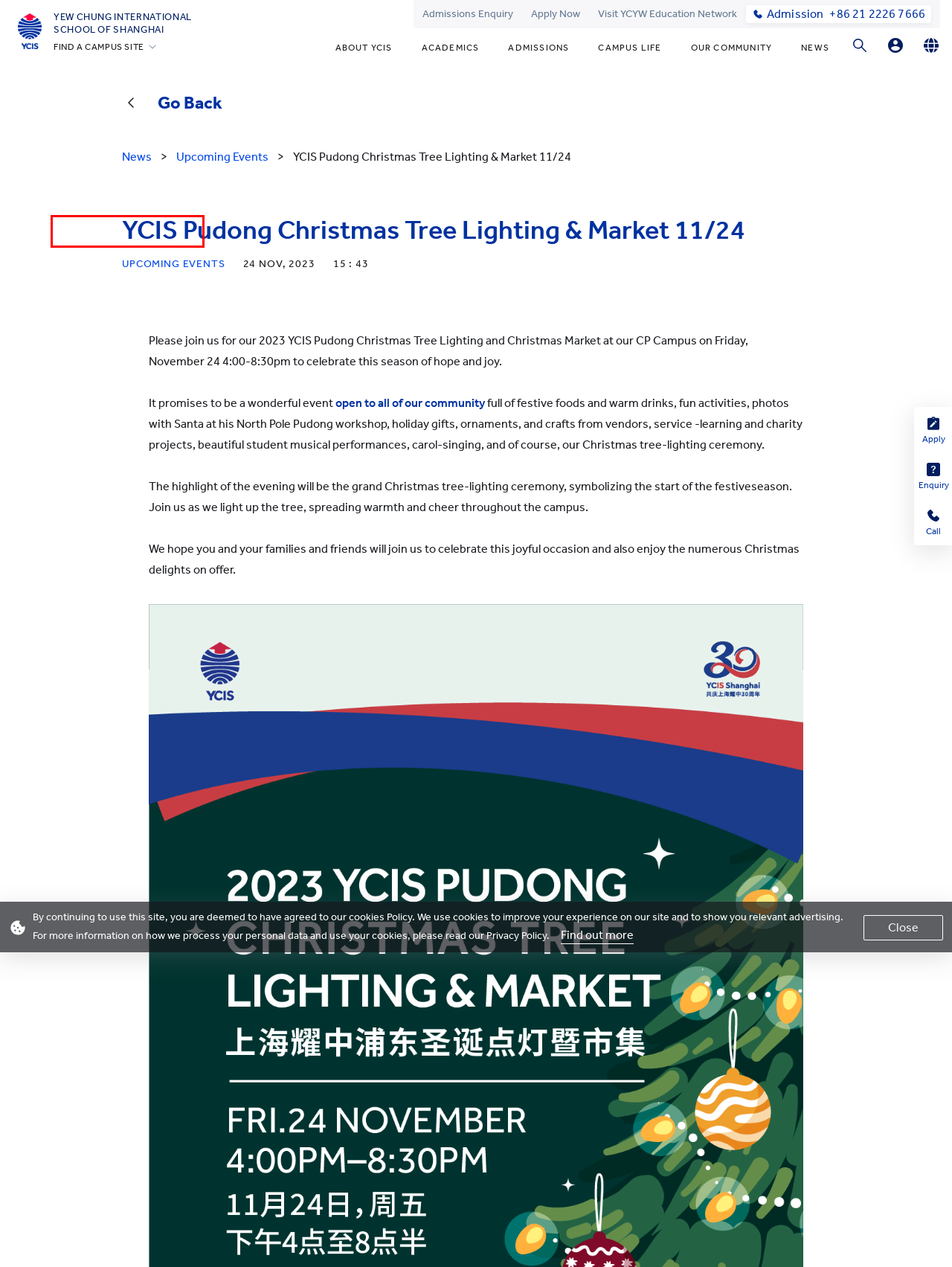You are given a screenshot of a webpage with a red rectangle bounding box. Choose the best webpage description that matches the new webpage after clicking the element in the bounding box. Here are the candidates:
A. Yew Chung International School  - Beijing Yizhuang Campus
B. 加载中
C. Online Application
D. Yew Chung International School Index Page
E. Yew Chung International School of Beijing
F. Page not found
G. Contact Admissions | International School of Shanghai | YCIS Shanghai
H. Yew Chung International School of Shanghai | A World-Class International School in Shanghai

H